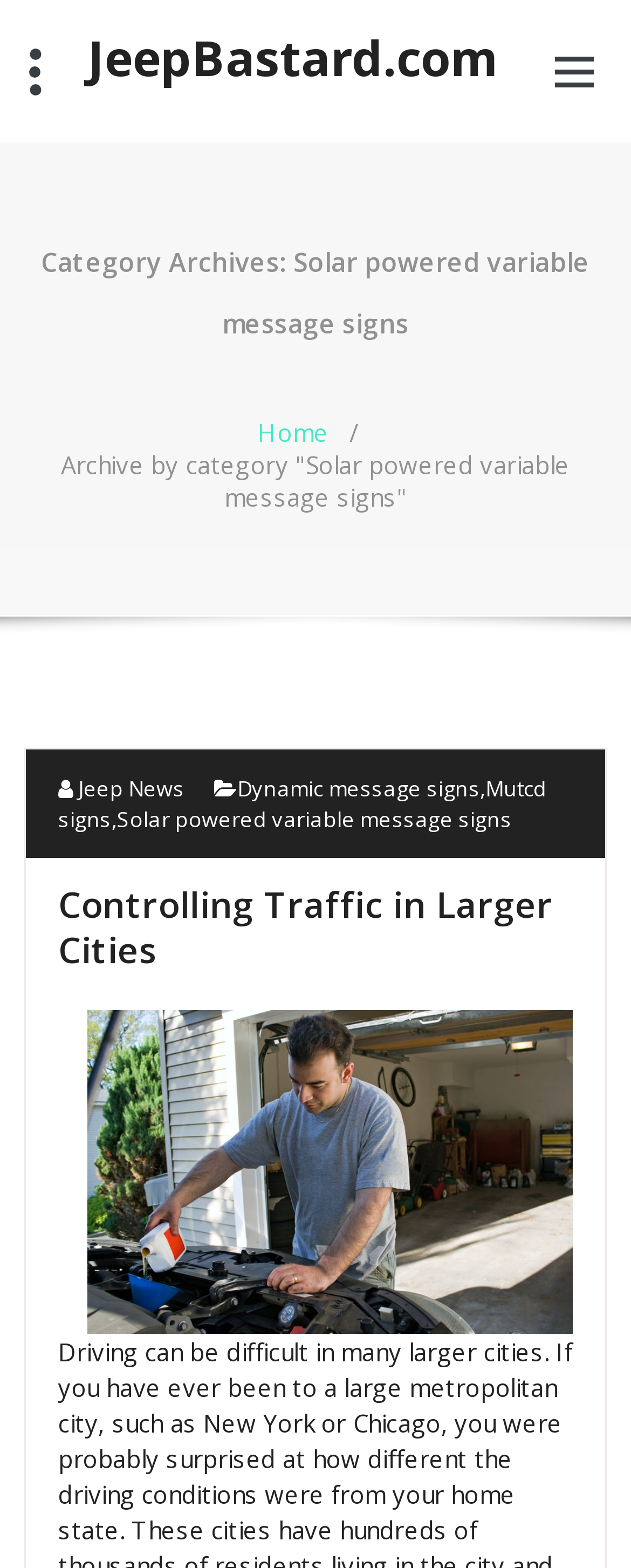Please identify the bounding box coordinates of the area that needs to be clicked to fulfill the following instruction: "View the 'Controlling Traffic in Larger Cities' article."

[0.092, 0.561, 0.876, 0.621]